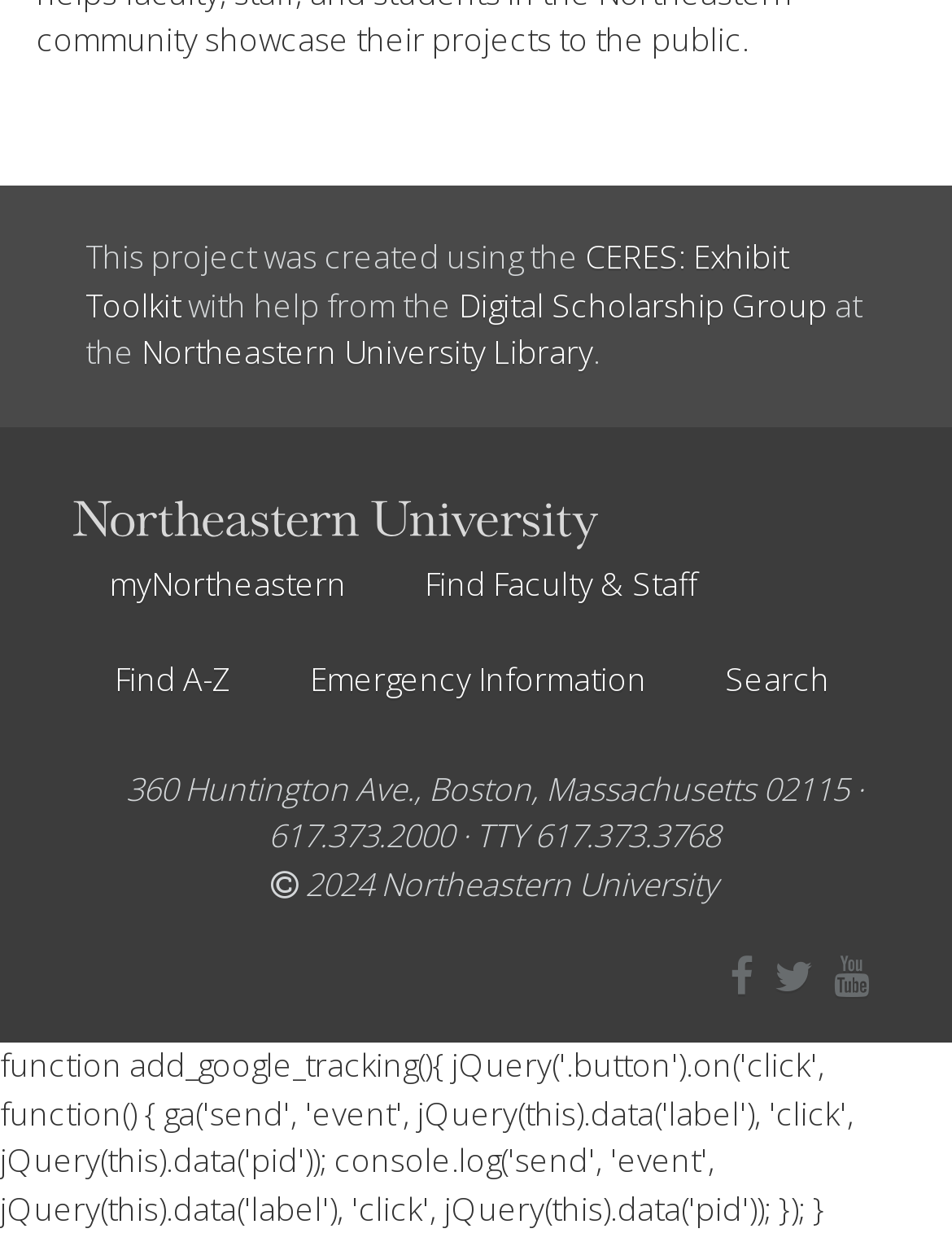Identify the bounding box of the HTML element described here: "Northeastern on Facebook". Provide the coordinates as four float numbers between 0 and 1: [left, top, right, bottom].

[0.756, 0.76, 0.803, 0.822]